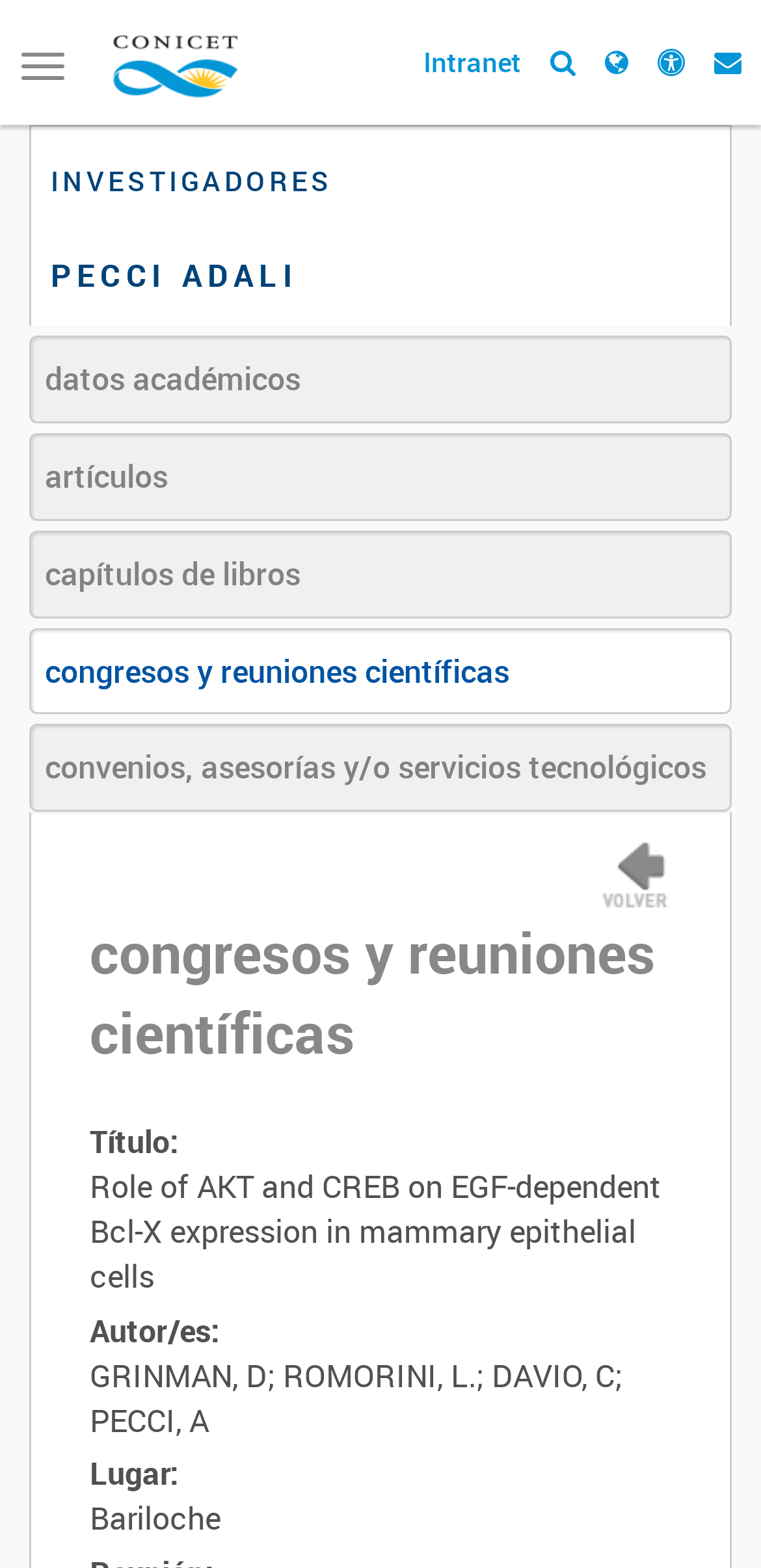Please answer the following question using a single word or phrase: 
What is the name of the organization?

CONICET